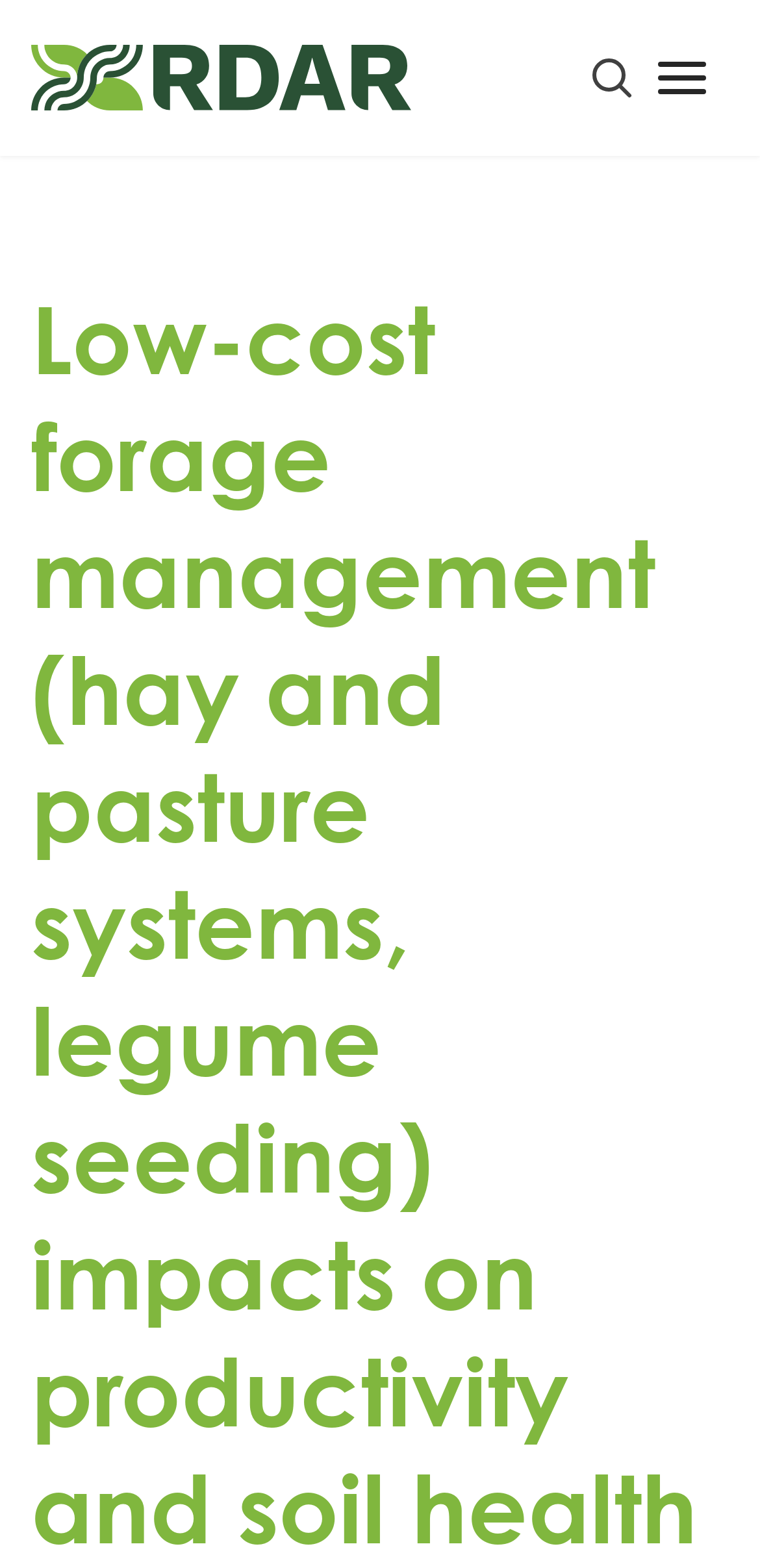Please determine the bounding box coordinates for the UI element described as: "RDAR".

[0.041, 0.029, 0.541, 0.071]